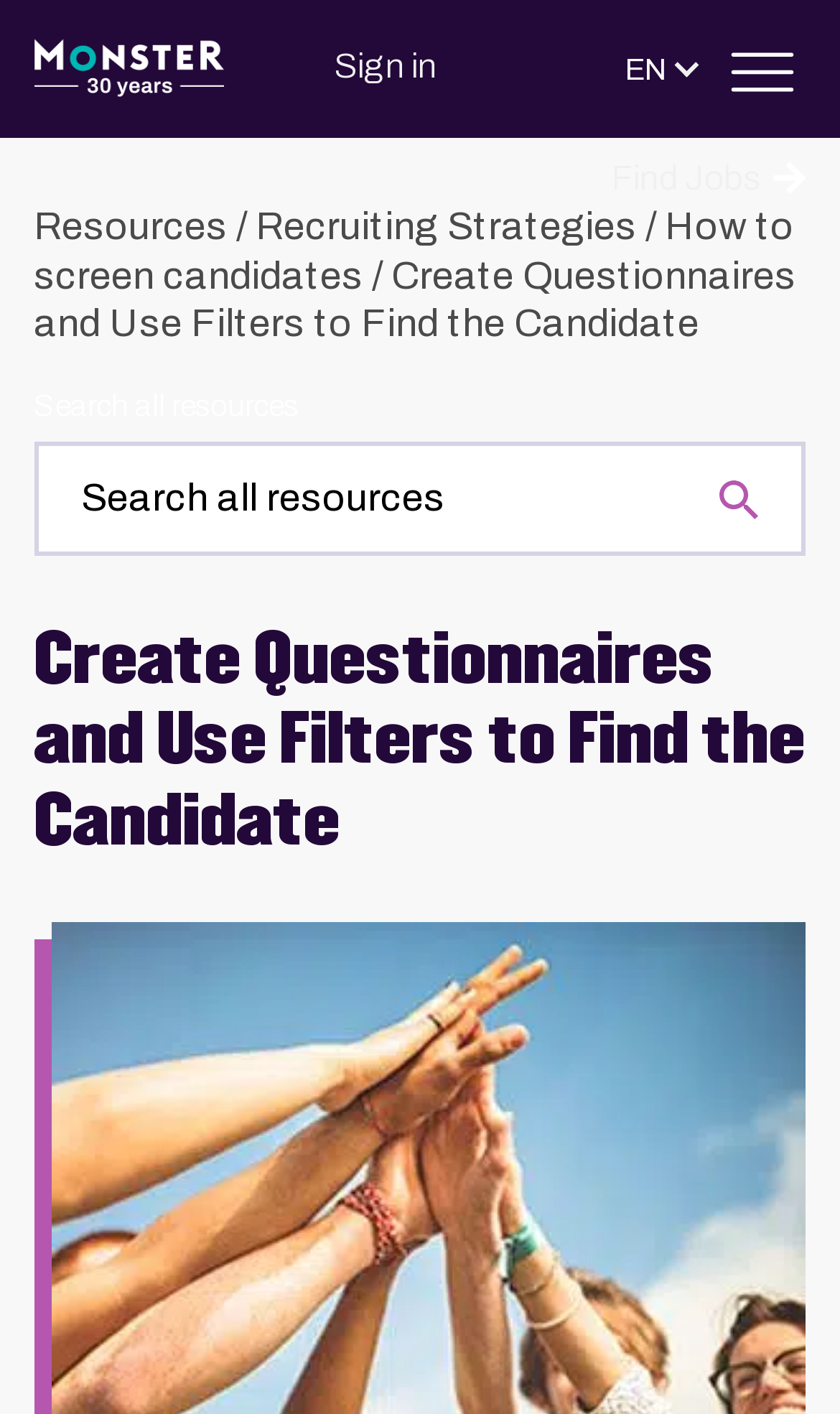Find the bounding box coordinates of the clickable element required to execute the following instruction: "Find Jobs". Provide the coordinates as four float numbers between 0 and 1, i.e., [left, top, right, bottom].

[0.728, 0.113, 0.908, 0.139]